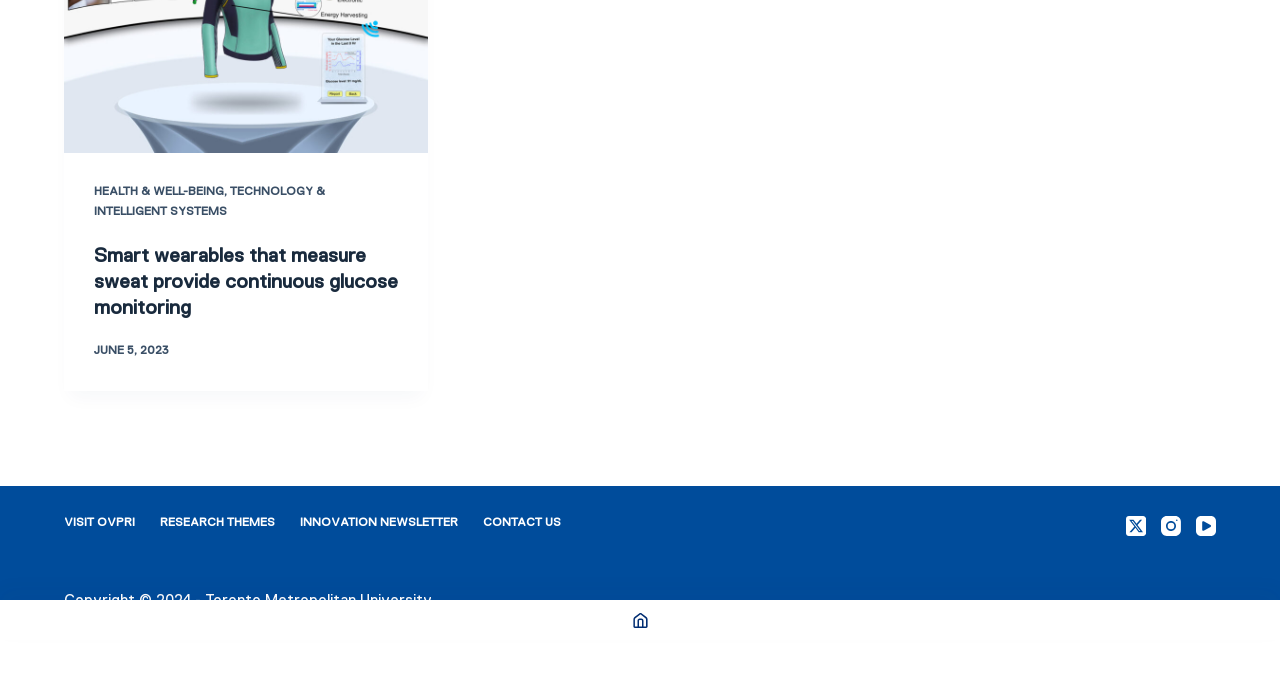For the following element description, predict the bounding box coordinates in the format (top-left x, top-left y, bottom-right x, bottom-right y). All values should be floating point numbers between 0 and 1. Description: Technology & Intelligent Systems

[0.073, 0.274, 0.254, 0.32]